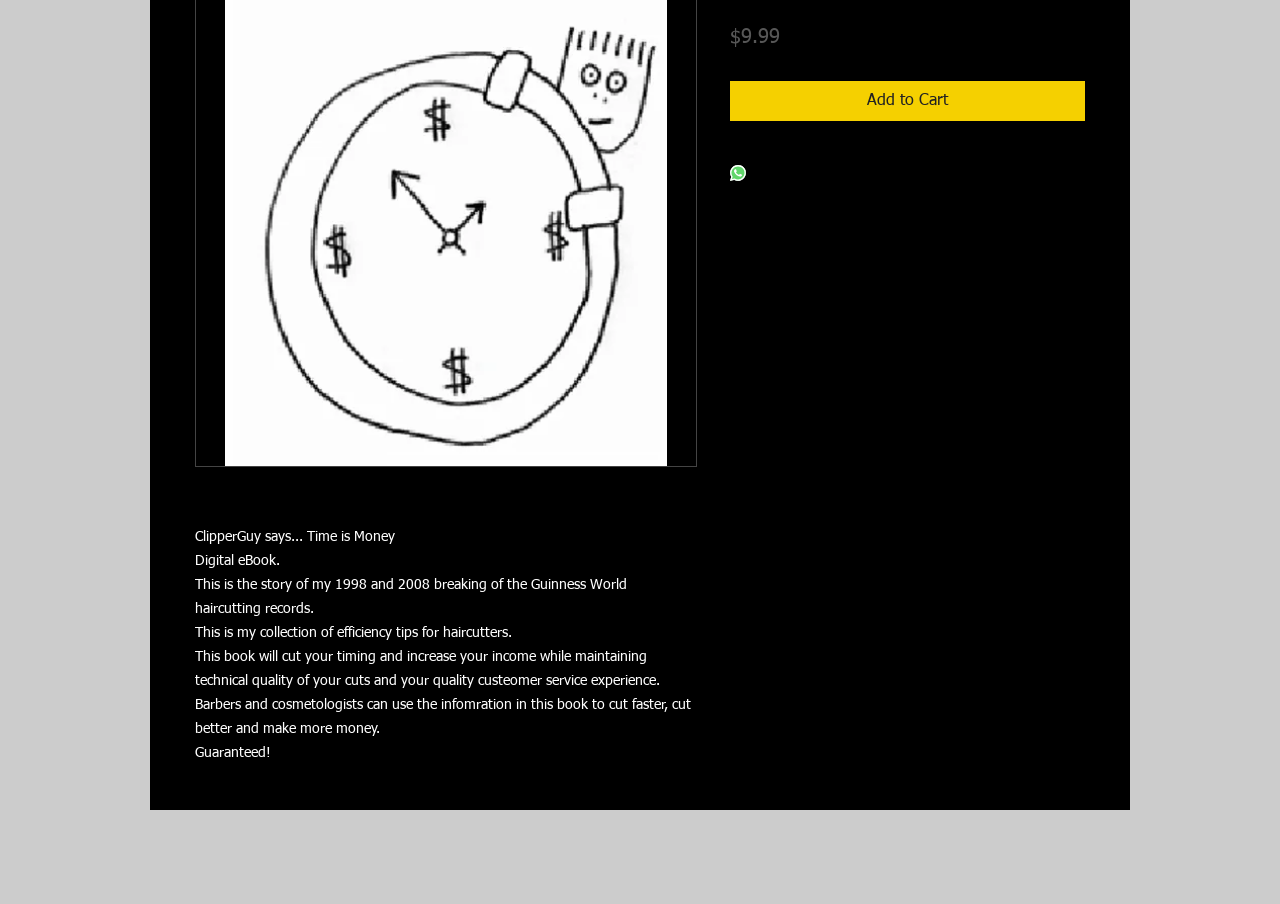Determine the bounding box coordinates for the UI element matching this description: "Add to Cart".

[0.57, 0.021, 0.848, 0.065]